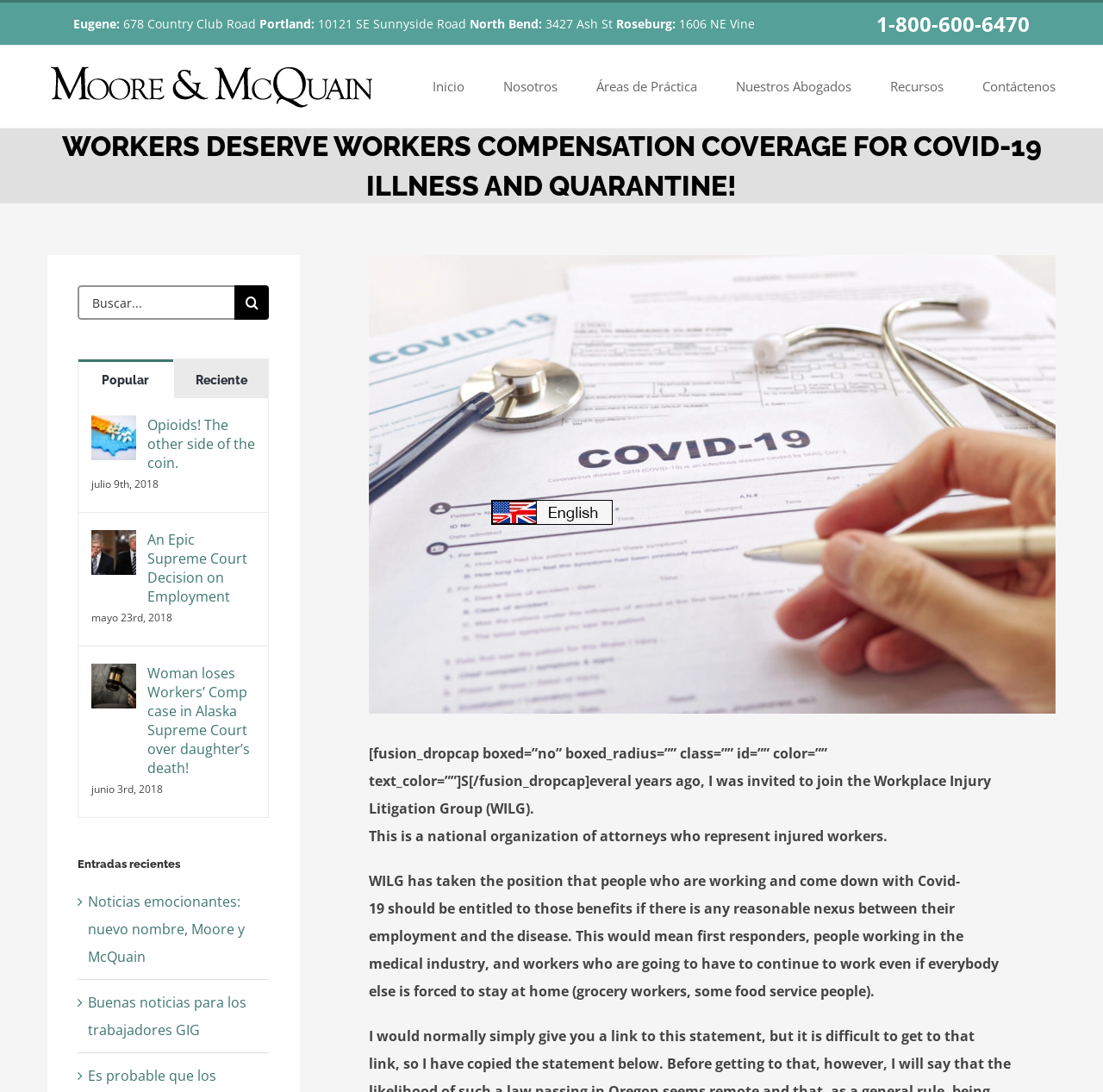What is the title of the recent entry on the webpage?
Identify the answer in the screenshot and reply with a single word or phrase.

WORKERS DESERVE WORKERS COMPENSATION COVERAGE FOR COVID-19 ILLNESS AND QUARANTINE!